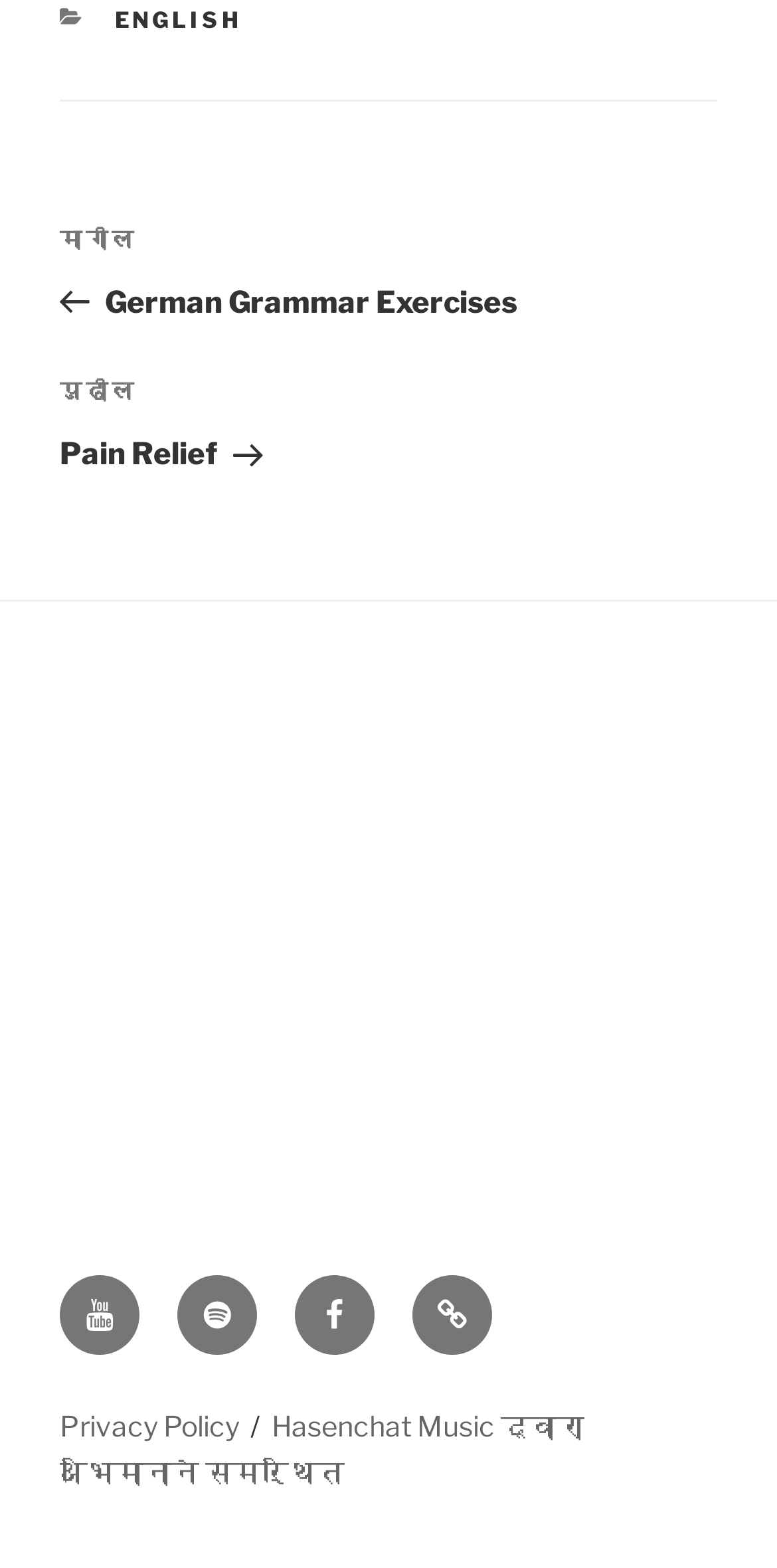Pinpoint the bounding box coordinates of the area that should be clicked to complete the following instruction: "Go to Youtube". The coordinates must be given as four float numbers between 0 and 1, i.e., [left, top, right, bottom].

[0.077, 0.813, 0.179, 0.864]